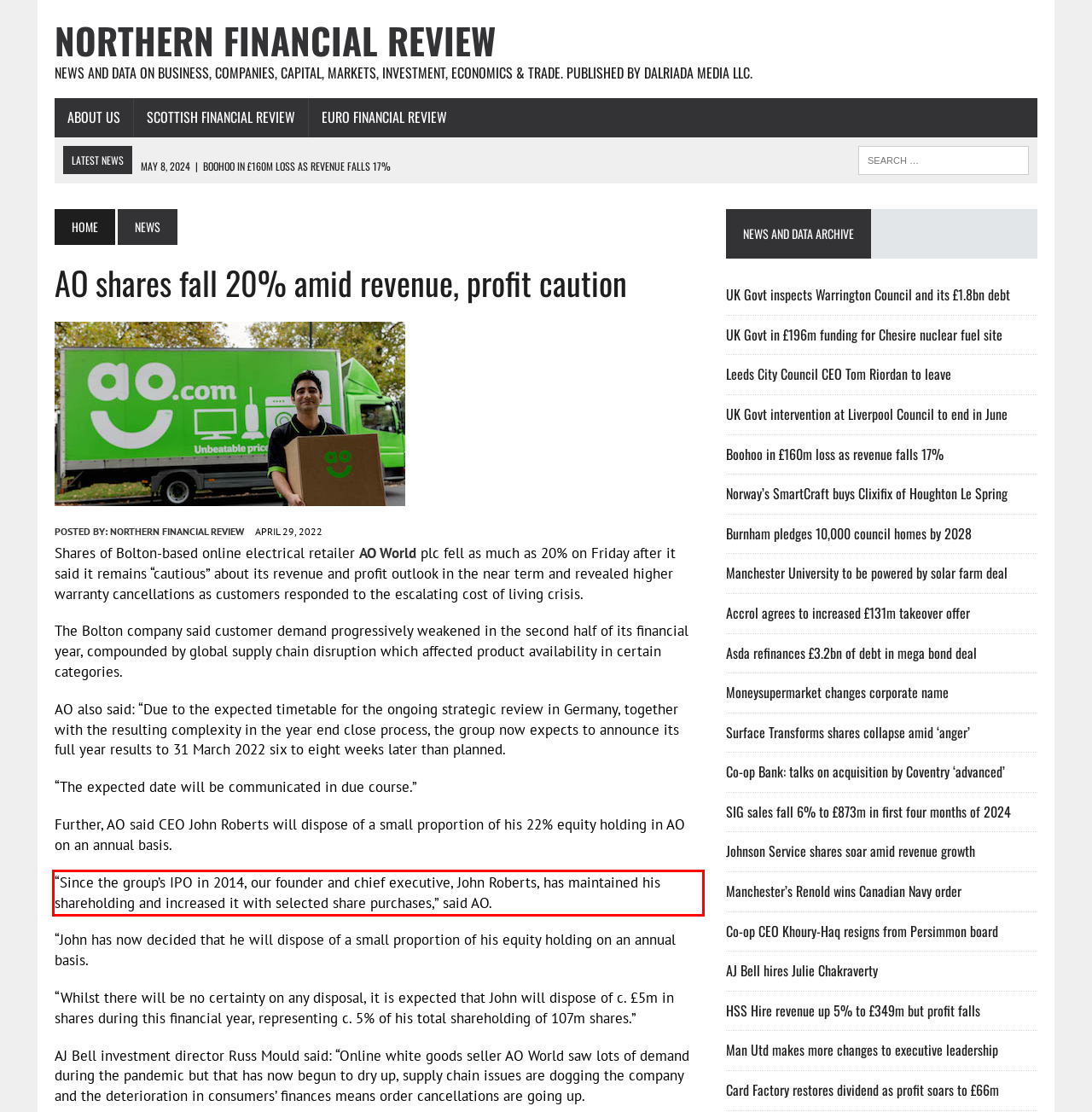Identify the text within the red bounding box on the webpage screenshot and generate the extracted text content.

“Since the group’s IPO in 2014, our founder and chief executive, John Roberts, has maintained his shareholding and increased it with selected share purchases,” said AO.